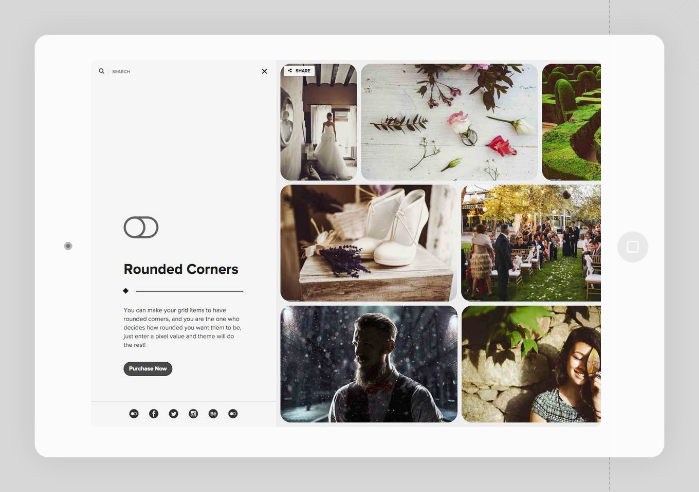Please provide a comprehensive answer to the question below using the information from the image: What is the call to action suggested by the button?

The 'Purchase Now' button is a call to action that invites users to acquire the Rounded Corners customization option, indicating that this feature may require a purchase or subscription to access.